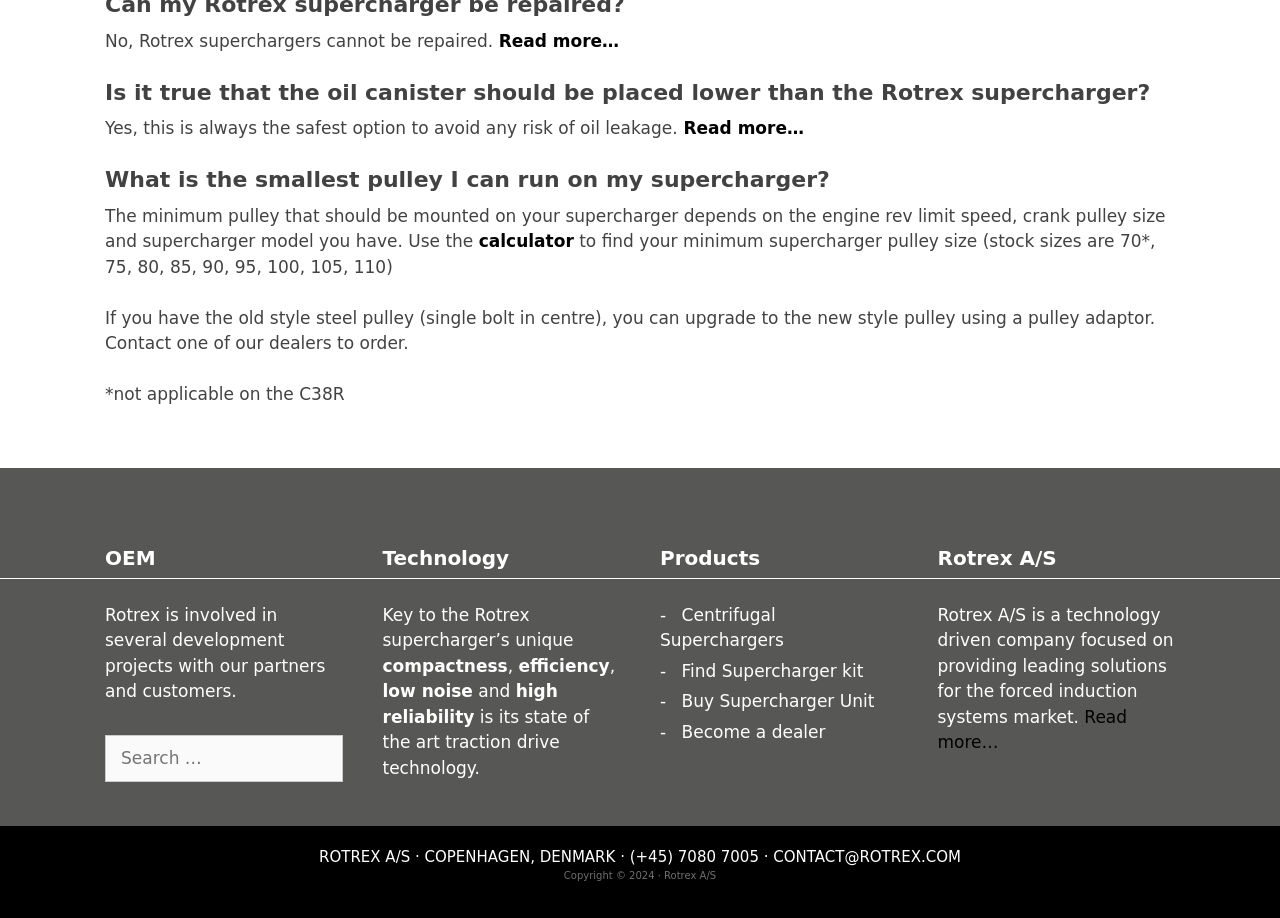Please find the bounding box for the following UI element description. Provide the coordinates in (top-left x, top-left y, bottom-right x, bottom-right y) format, with values between 0 and 1: Matariki Vibes 2022

None